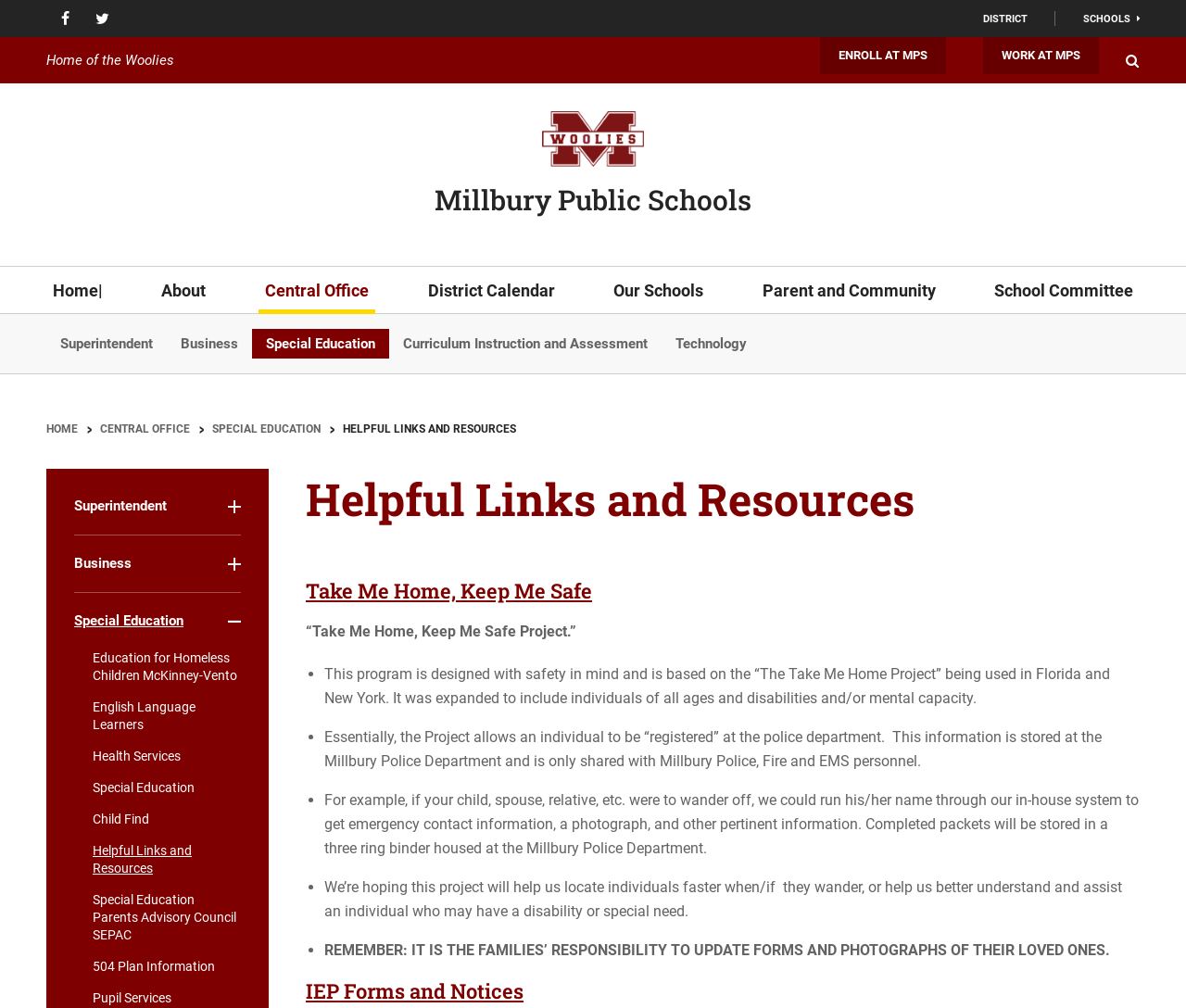Please provide a brief answer to the question using only one word or phrase: 
What is the purpose of the 'Take Me Home, Keep Me Safe Project'?

To help locate individuals with disabilities faster